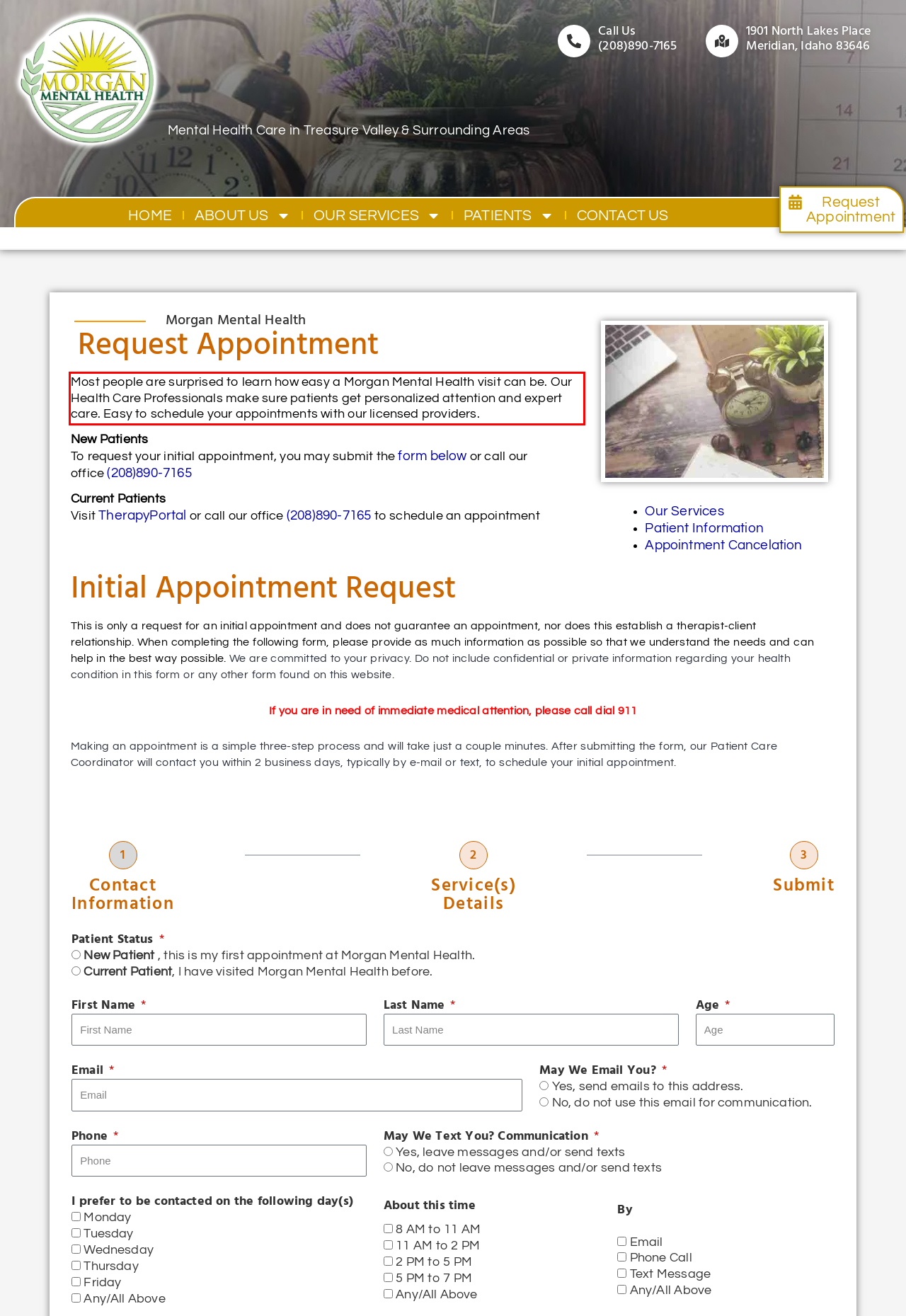You are provided with a screenshot of a webpage containing a red bounding box. Please extract the text enclosed by this red bounding box.

Most people are surprised to learn how easy a Morgan Mental Health visit can be. Our Health Care Professionals make sure patients get personalized attention and expert care. Easy to schedule your appointments with our licensed providers.